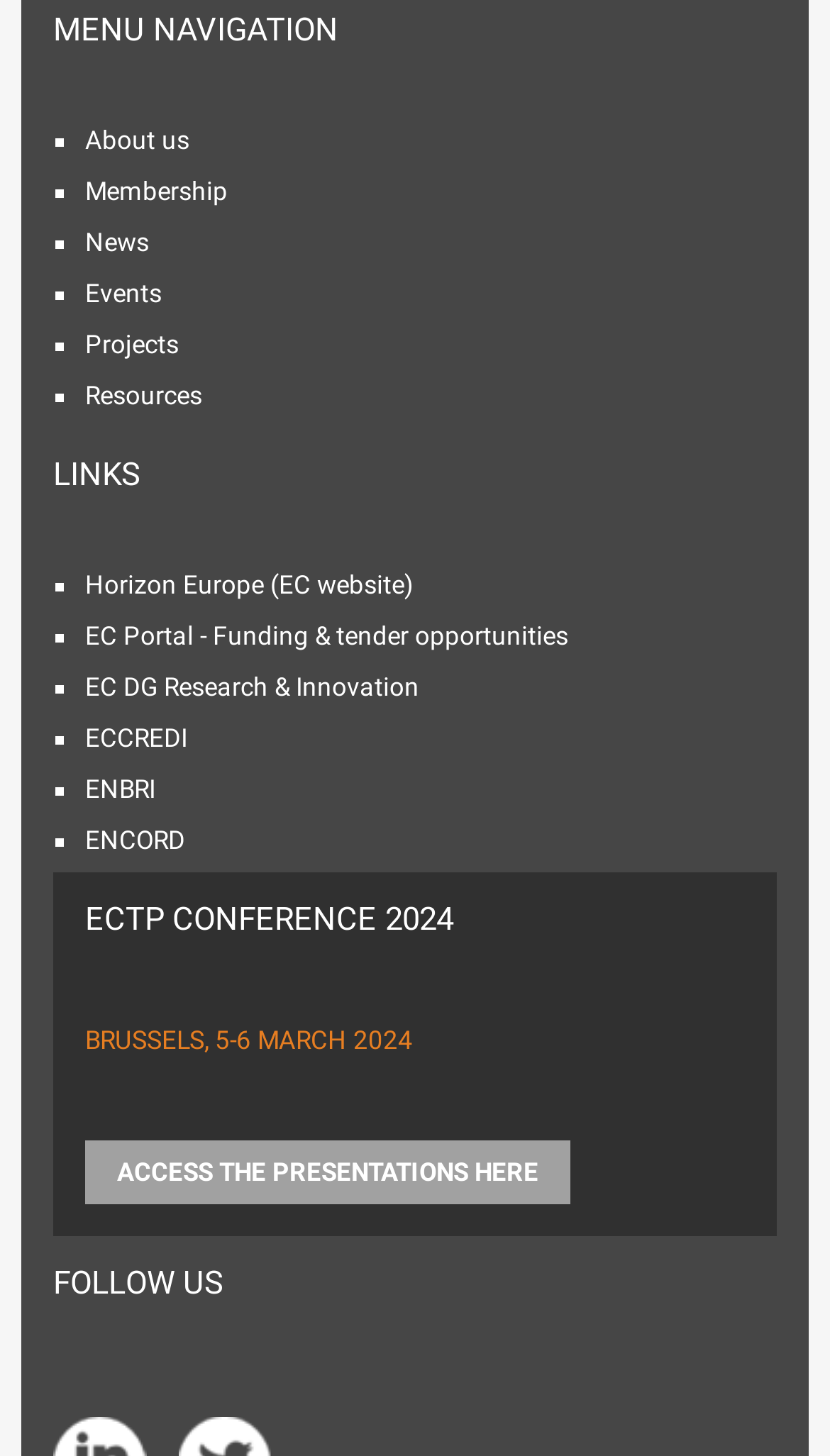Answer the question below with a single word or a brief phrase: 
What is the date of the ECTP CONFERENCE 2024?

5-6 March 2024